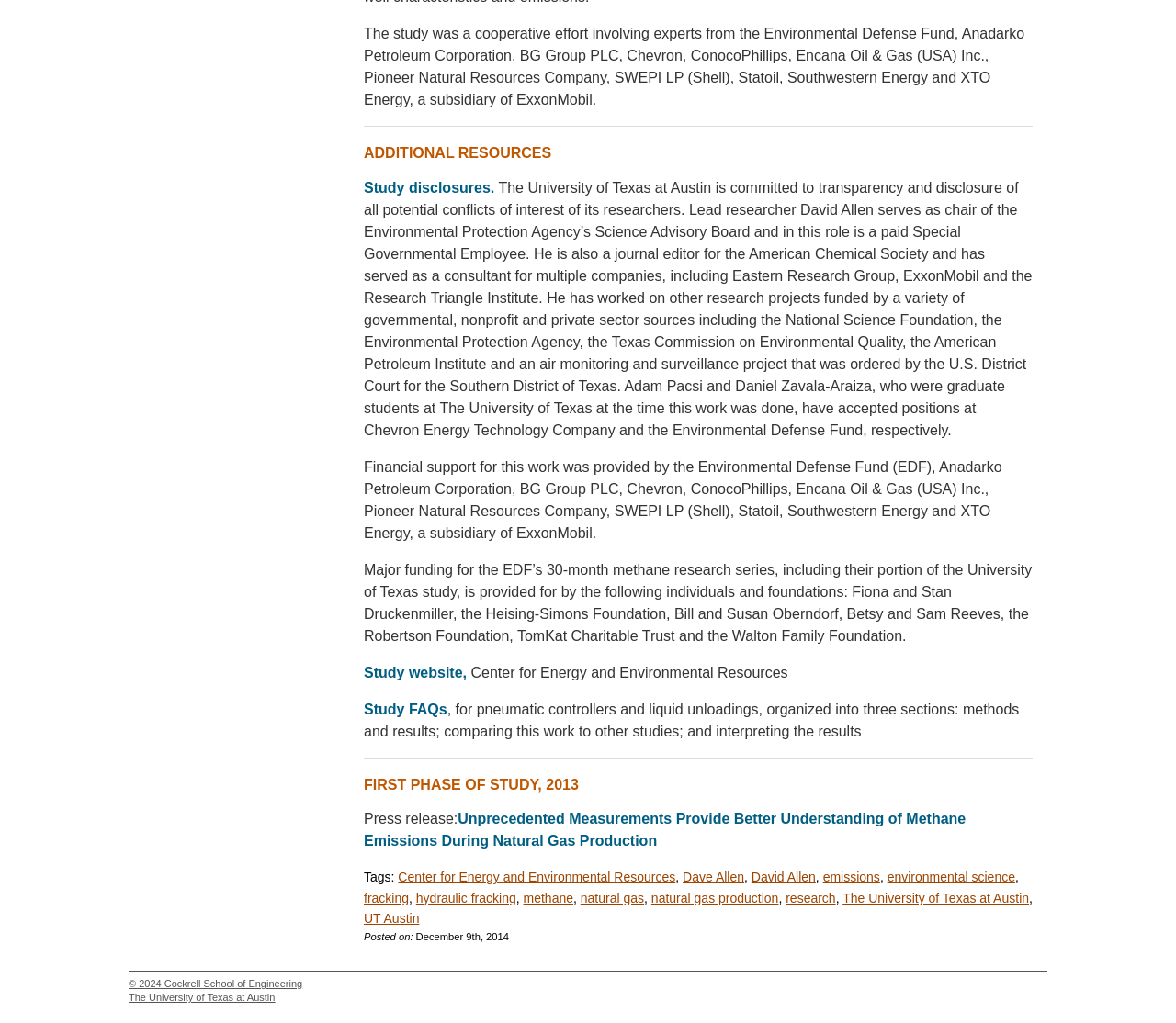Respond to the question below with a single word or phrase:
What is the topic of the study?

Methane emissions during natural gas production